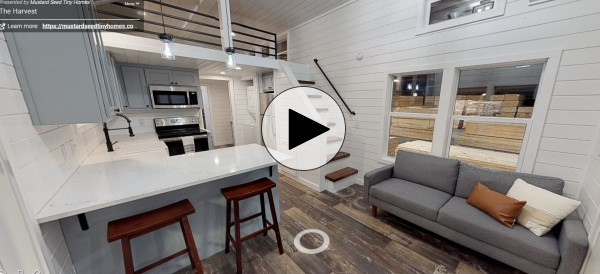Generate a detailed caption for the image.

This image captures a stunning interior view of "The Harvest" park model tiny home by Mustard Seed Tiny Homes. The design features an open and spacious layout with a contemporary style. In the foreground, you can see a sleek, modern kitchen area equipped with stainless steel appliances, including a microwave and oven, alongside an elegant white countertop and stylish bar stools. The adjacent living area is furnished with a comfortable gray couch accented by a decorative orange pillow, inviting relaxation. A staircase leads to an upper loft, enhancing the home's vertical space and providing additional sleeping or storage options. Large windows allow natural light to fill the space, creating a warm and inviting atmosphere. This park model home showcases a blend of functionality and modern aesthetics, making it a perfect choice for those seeking a cozy yet stylish living environment. A play button is prominently displayed in the center, indicating an engaging 3D virtual tour of the home, allowing potential buyers to explore its features in detail.